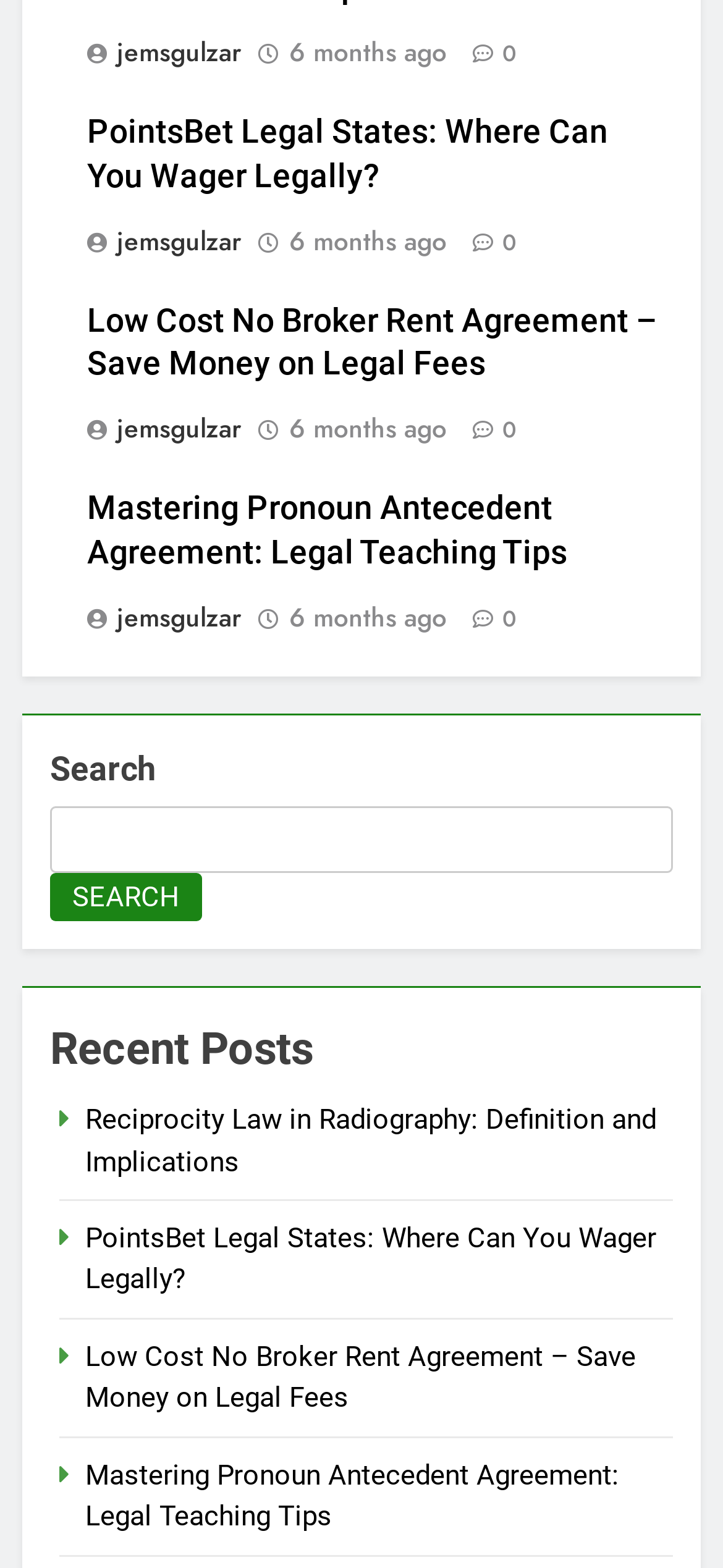Please provide the bounding box coordinates for the element that needs to be clicked to perform the following instruction: "Read article 'PointsBet Legal States: Where Can You Wager Legally?'". The coordinates should be given as four float numbers between 0 and 1, i.e., [left, top, right, bottom].

[0.121, 0.072, 0.841, 0.124]